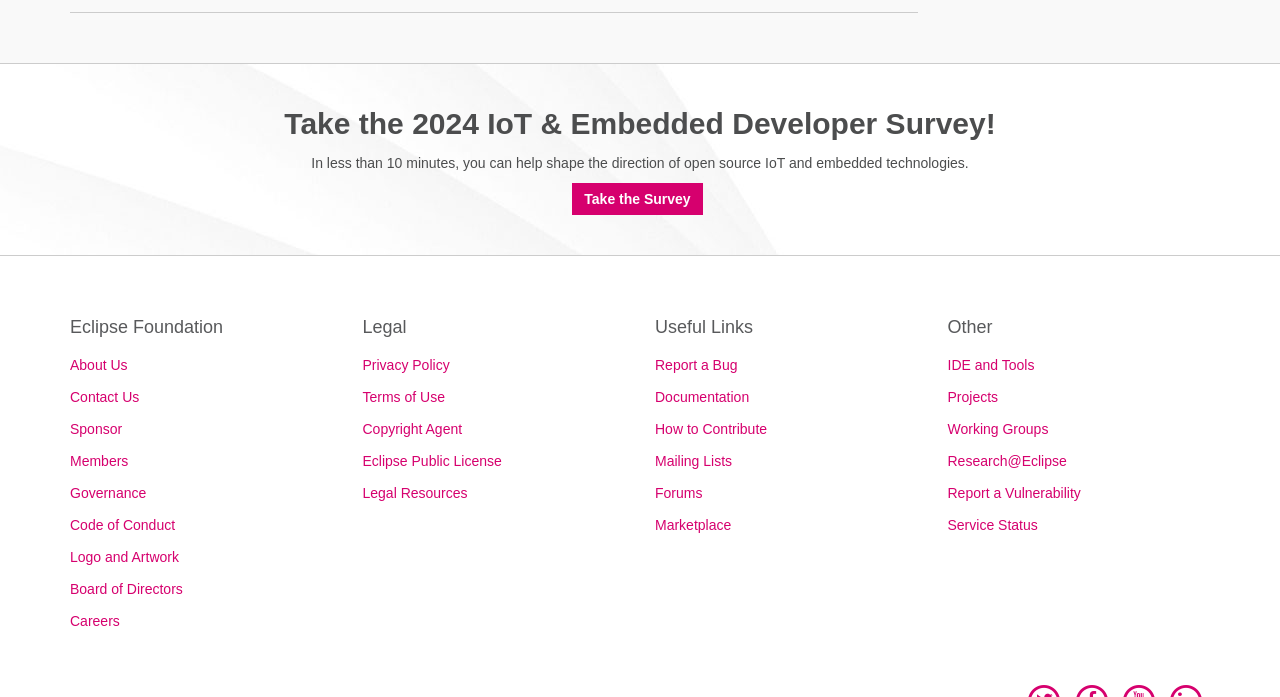Using the format (top-left x, top-left y, bottom-right x, bottom-right y), provide the bounding box coordinates for the described UI element. All values should be floating point numbers between 0 and 1: Legal Resources

[0.271, 0.685, 0.488, 0.731]